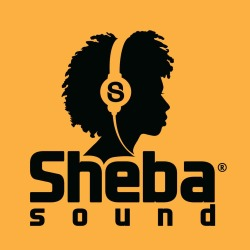What is the person in the silhouette wearing?
Please give a well-detailed answer to the question.

The person in the silhouette is wearing headphones because the caption describes the design as a silhouette of a person's head adorned with stylish headphones, symbolizing a connection to music.